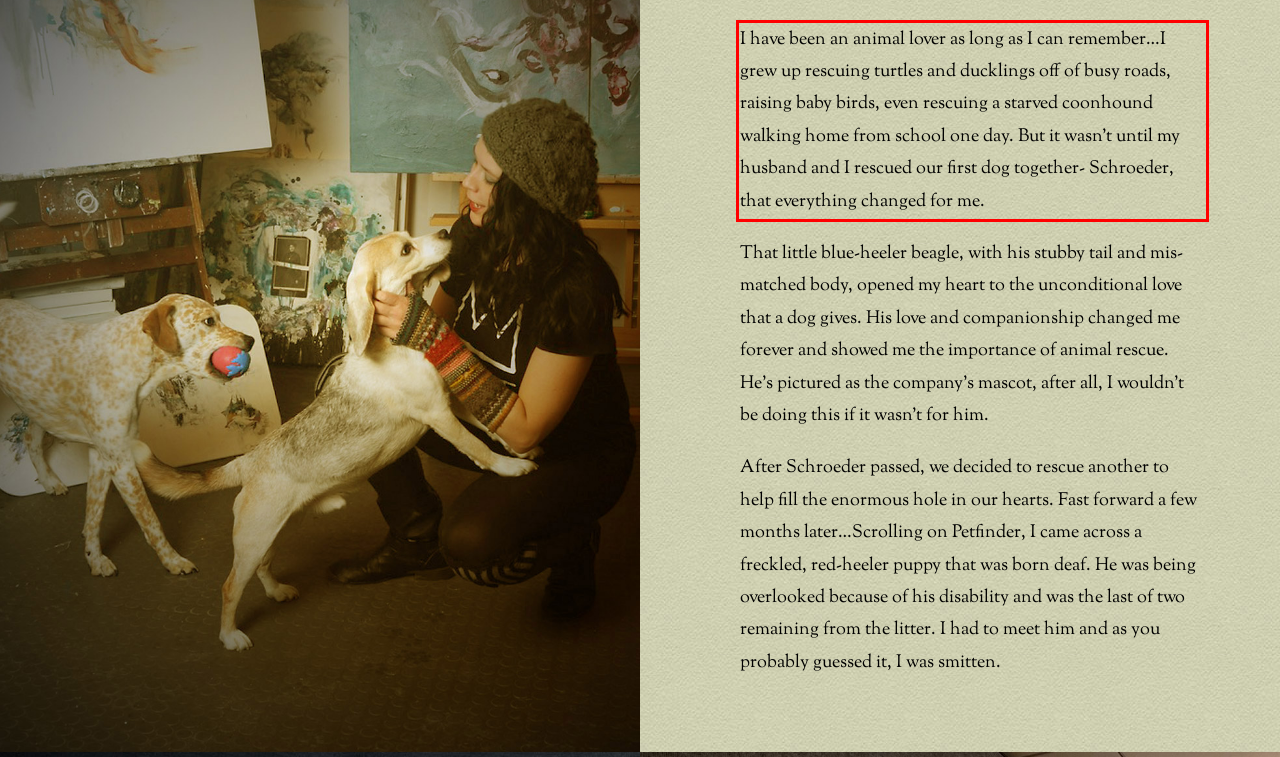You are provided with a screenshot of a webpage containing a red bounding box. Please extract the text enclosed by this red bounding box.

I have been an animal lover as long as I can remember…I grew up rescuing turtles and ducklings off of busy roads, raising baby birds, even rescuing a starved coonhound walking home from school one day. But it wasn’t until my husband and I rescued our first dog together- Schroeder, that everything changed for me.